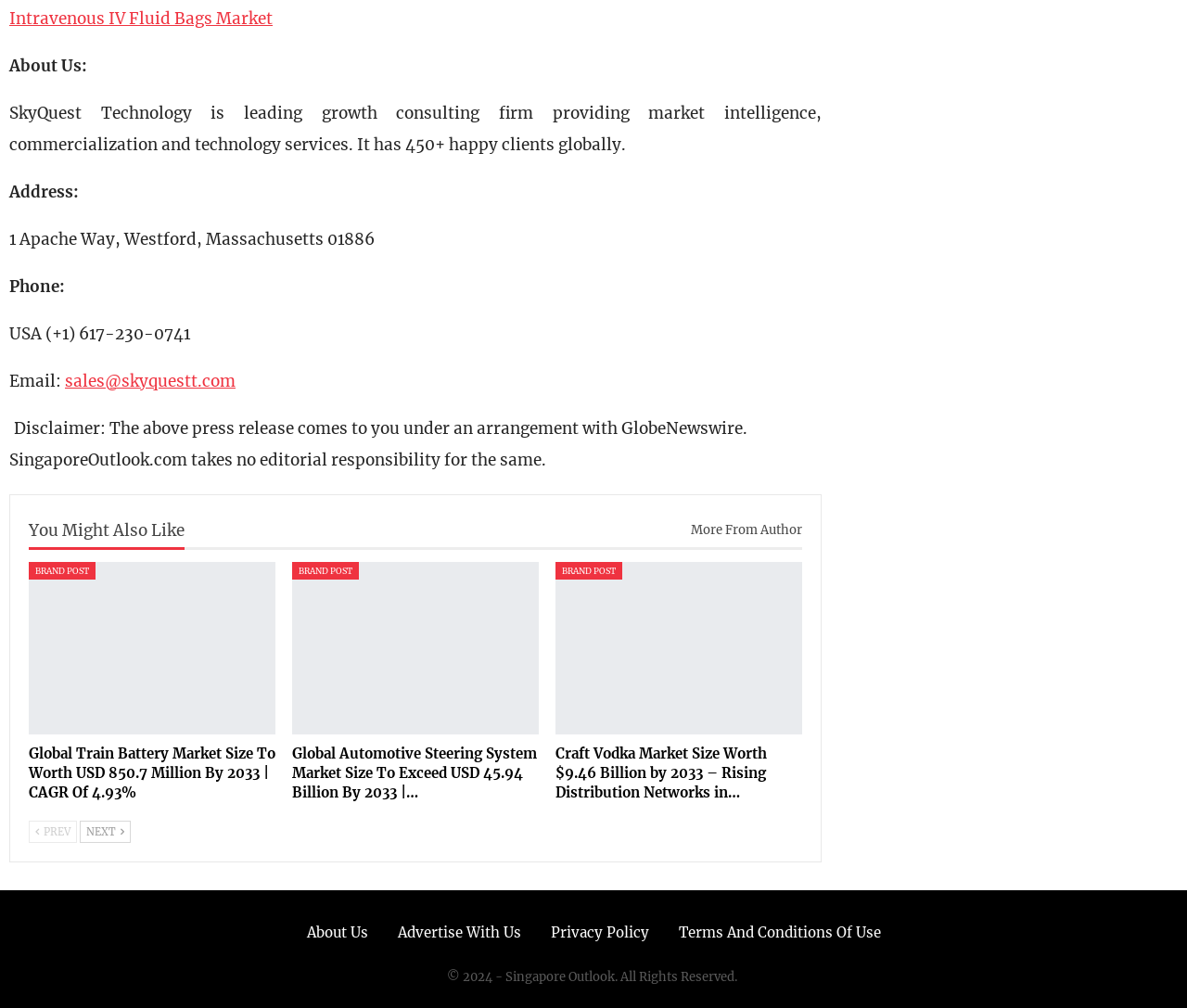What is the address of SkyQuest Technology?
Deliver a detailed and extensive answer to the question.

The address of SkyQuest Technology is mentioned in the 'About Us' section, which is located at the top of the webpage. The address is '1 Apache Way, Westford, Massachusetts 01886'.